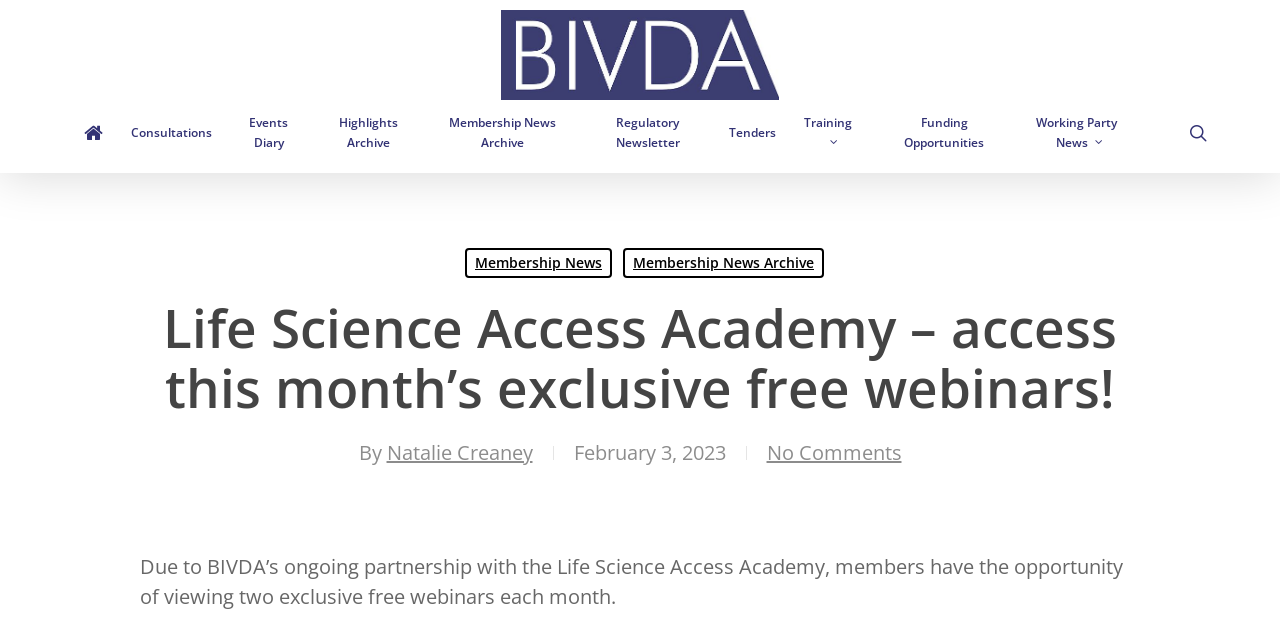Locate the bounding box coordinates of the element you need to click to accomplish the task described by this instruction: "Click BIVDA Newsletter".

[0.392, 0.016, 0.608, 0.156]